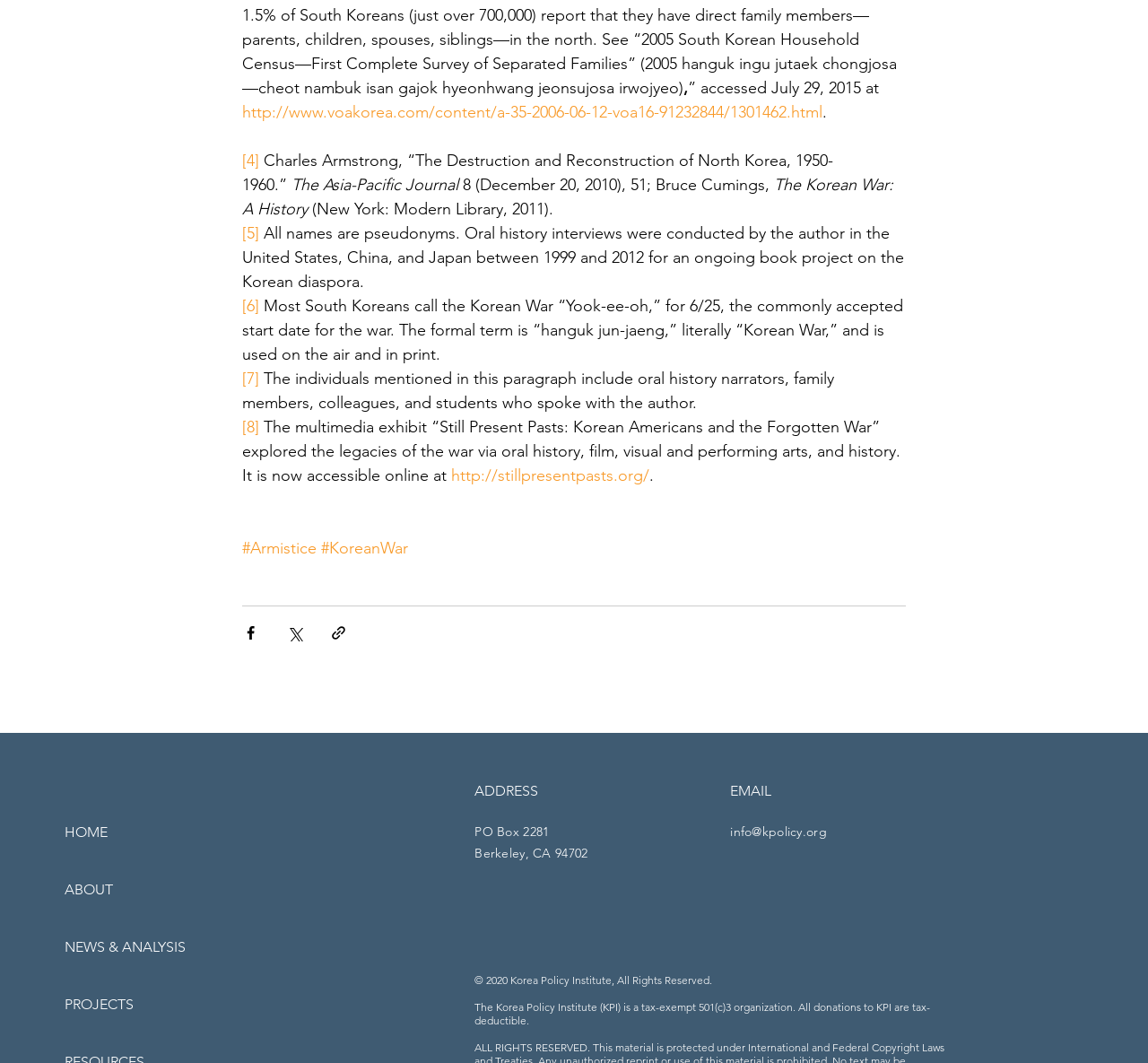Using the information in the image, give a detailed answer to the following question: What is the topic of the multimedia exhibit?

I found the answer by reading the text that says 'The multimedia exhibit “Still Present Pasts: Korean Americans and the Forgotten War” explored the legacies of the war via oral history, film, visual and performing arts, and history.'